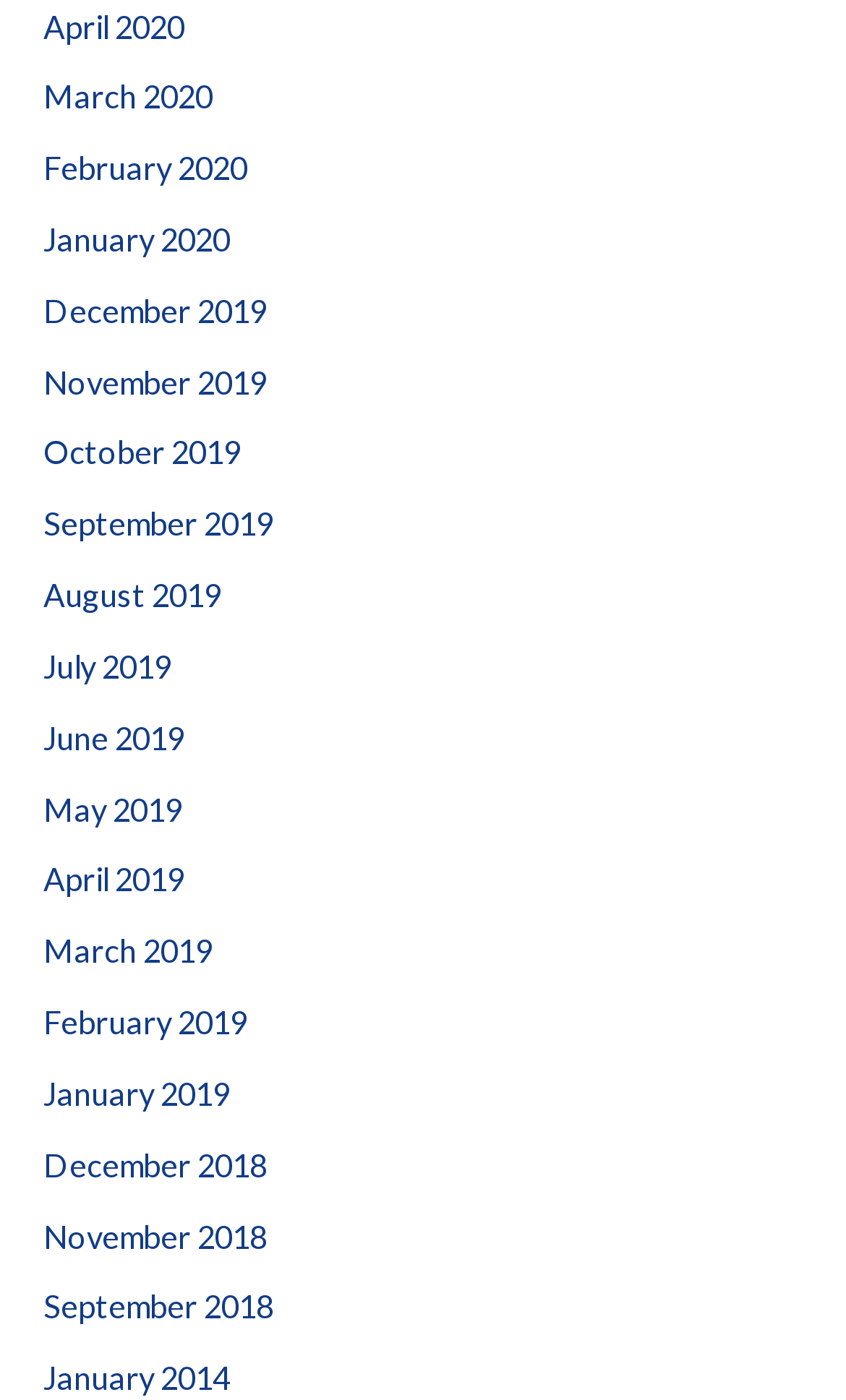Using the format (top-left x, top-left y, bottom-right x, bottom-right y), provide the bounding box coordinates for the described UI element. All values should be floating point numbers between 0 and 1: January 2020

[0.051, 0.158, 0.272, 0.184]